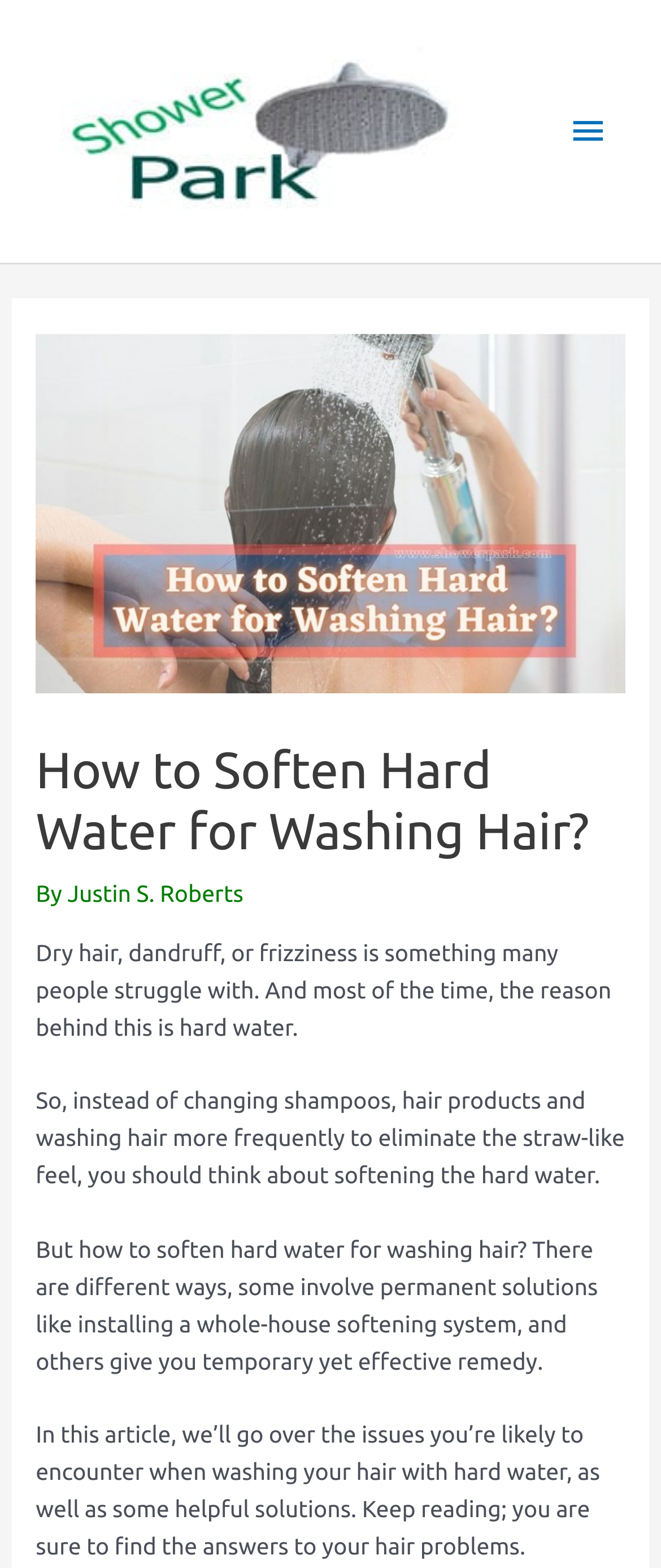Consider the image and give a detailed and elaborate answer to the question: 
What are the two types of solutions mentioned in the article?

The article mentions that there are different ways to soften hard water, including permanent solutions like installing a whole-house softening system, and temporary yet effective remedies, as stated in the third paragraph.